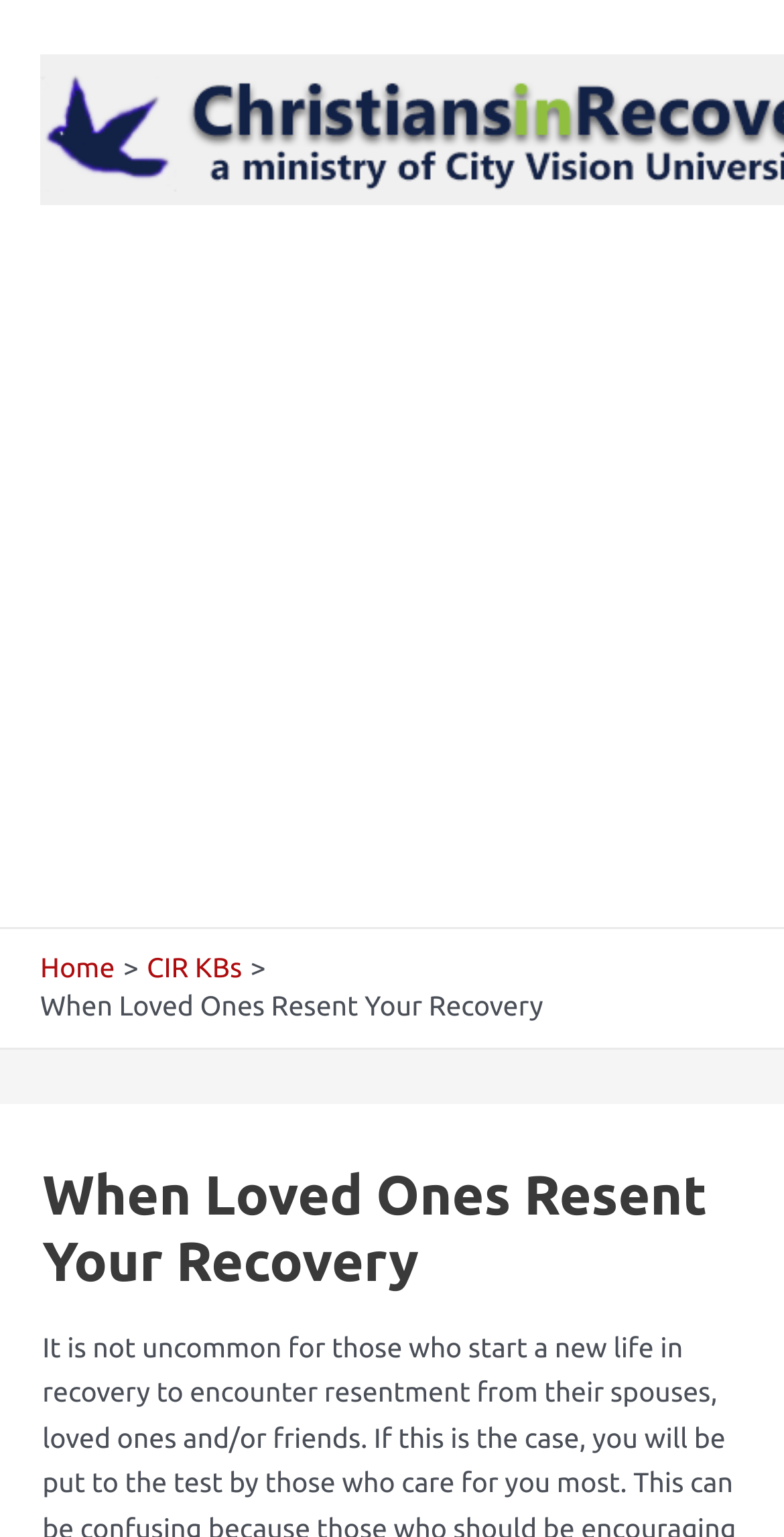Extract the bounding box coordinates of the UI element described: "parent_node: More search options". Provide the coordinates in the format [left, top, right, bottom] with values ranging from 0 to 1.

None